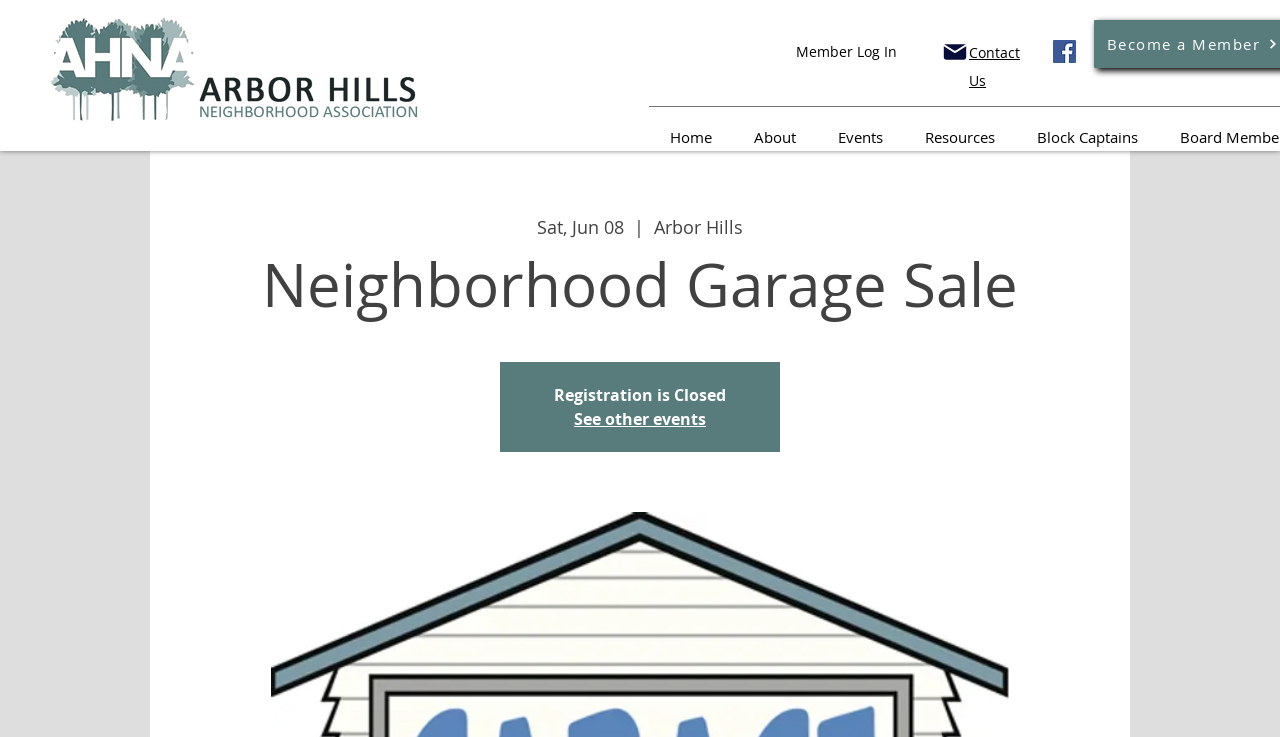What is the purpose of the 'Member Log In' button?
From the image, respond with a single word or phrase.

To log in as a member